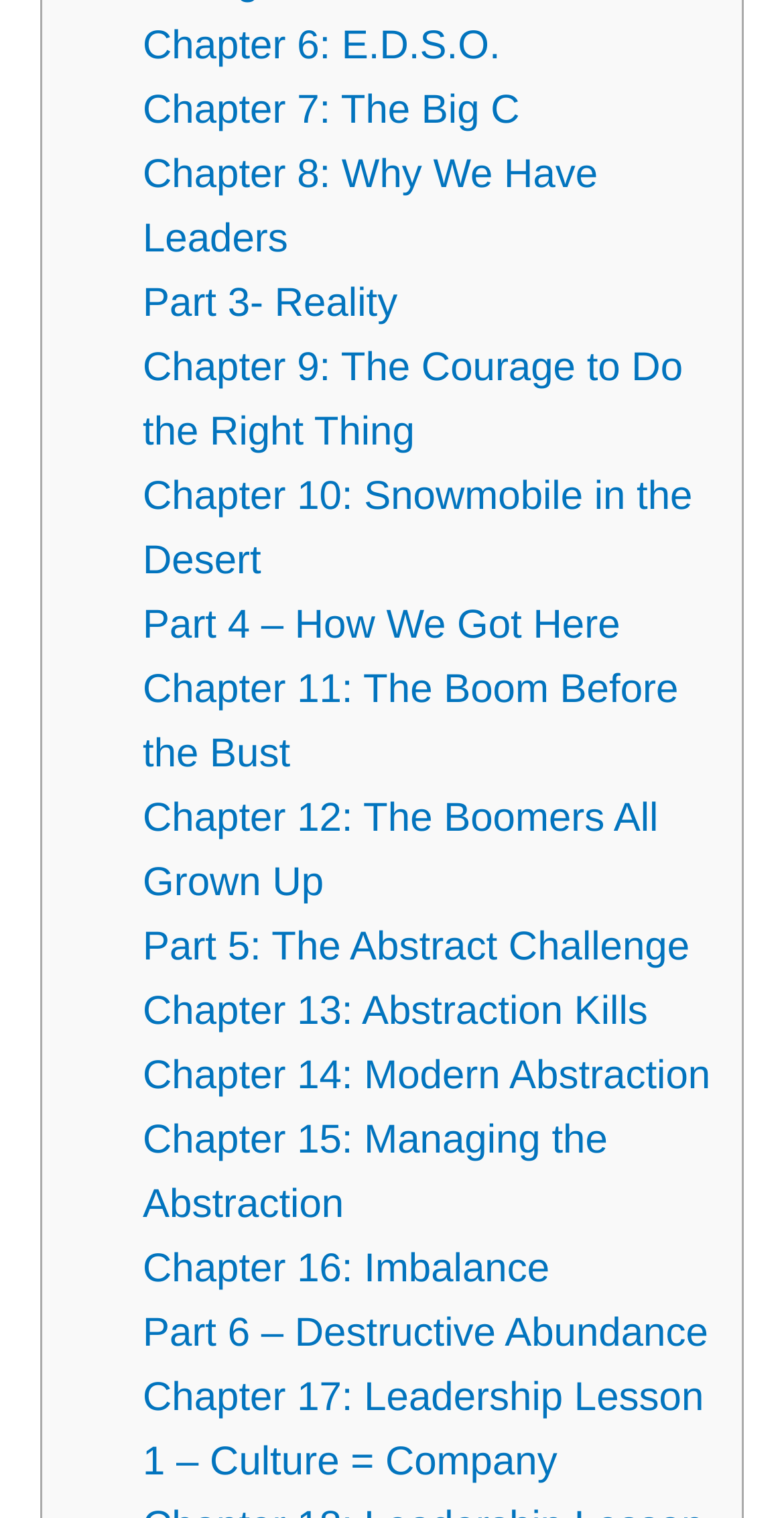How many links are there on the webpage?
Answer the question with a single word or phrase derived from the image.

17